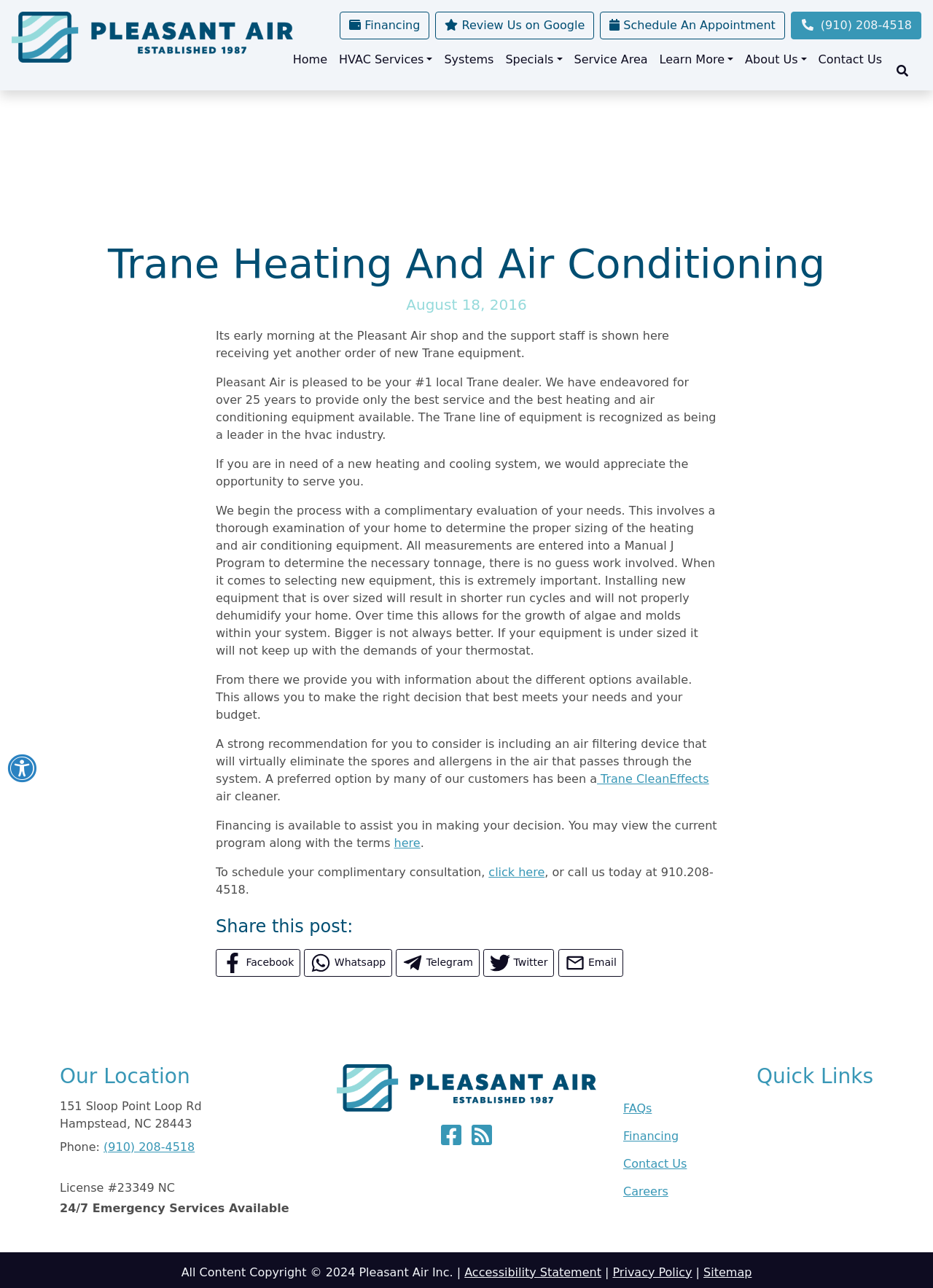Based on the image, provide a detailed and complete answer to the question: 
What is the company name of the website?

The company name is obtained from the top-left corner of the webpage, where it is written as 'Trane Heating And Air Conditioning - Pleasant Air Inc.'.